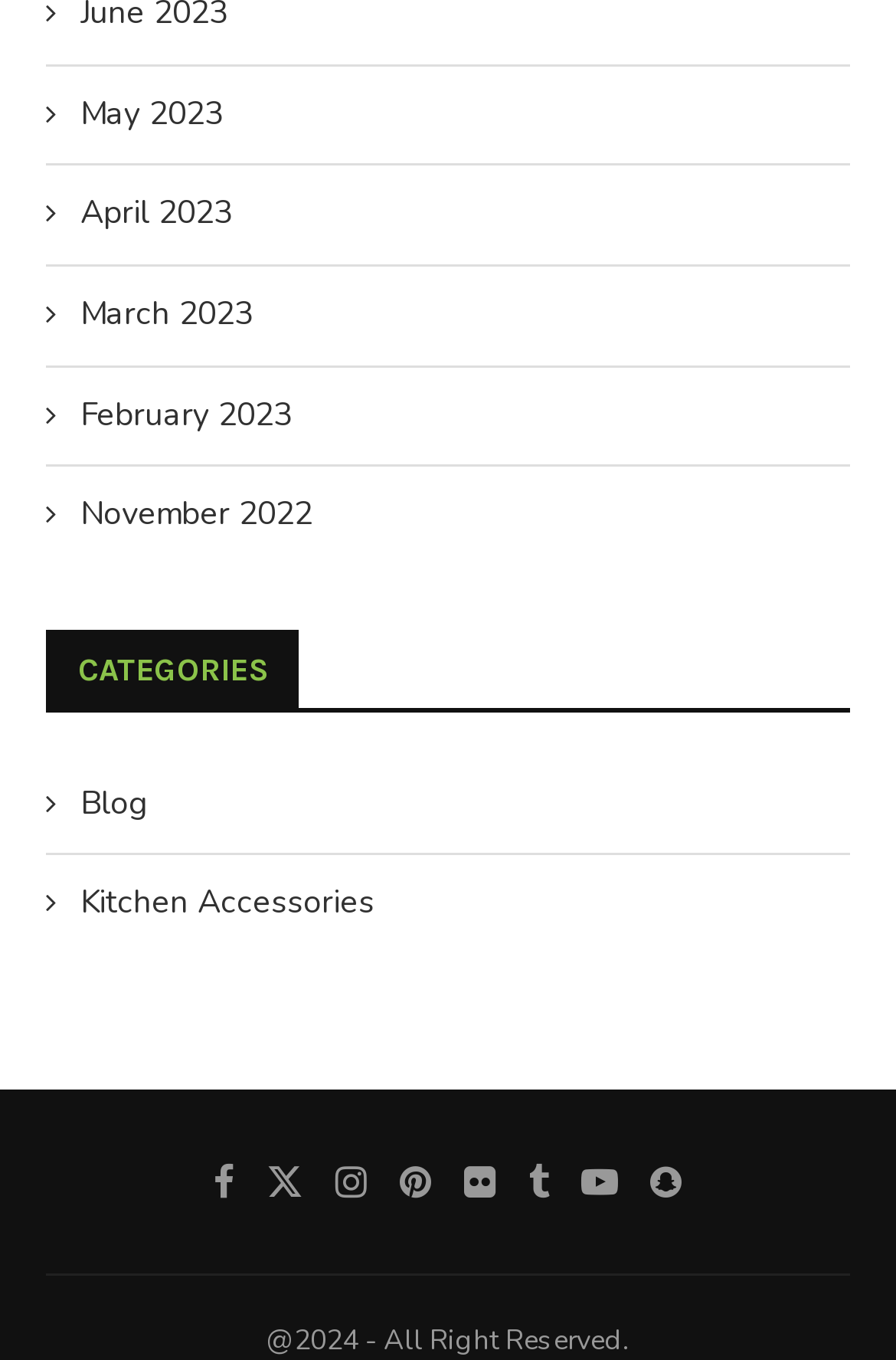What is the latest month shown in the archive?
Look at the image and provide a short answer using one word or a phrase.

May 2023